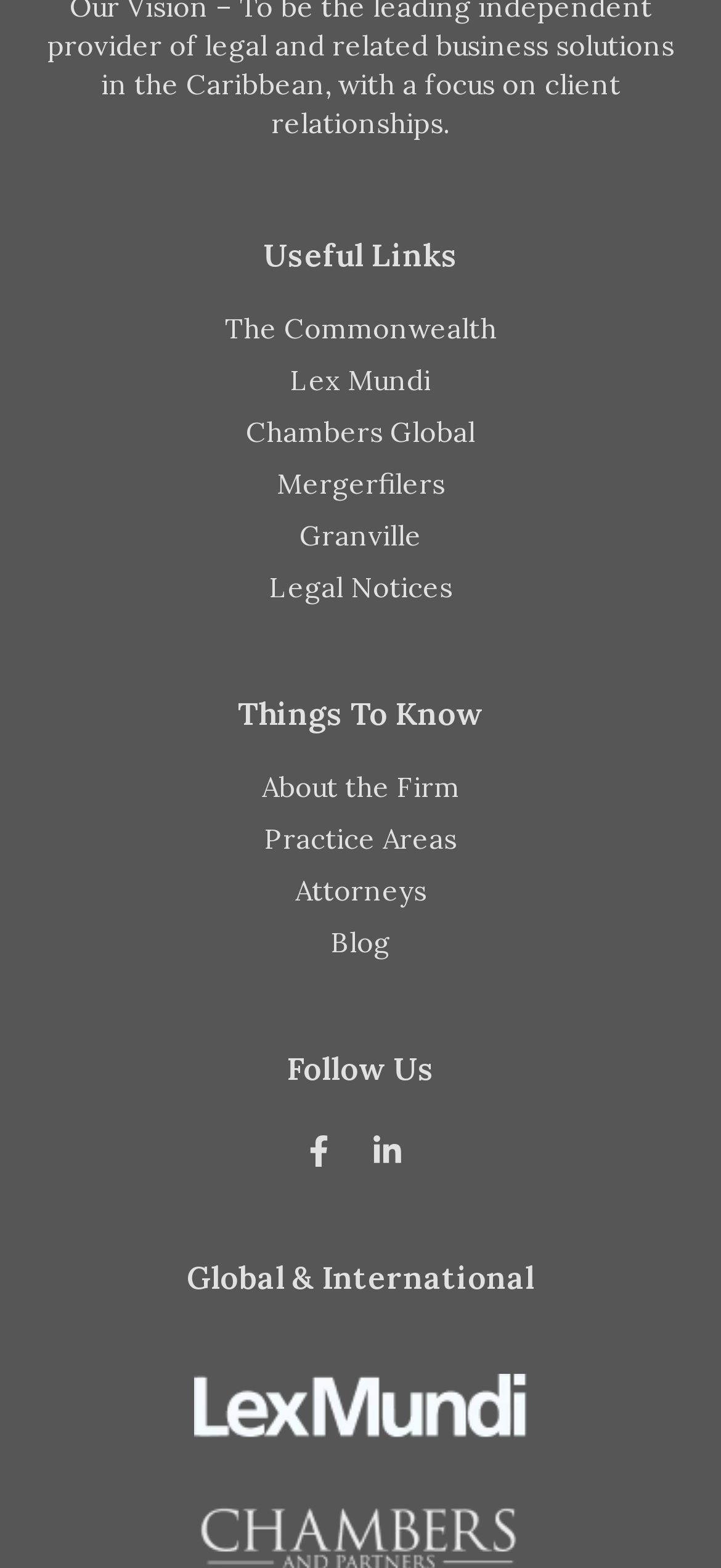What is the category of links under 'Useful Links'?
Provide a well-explained and detailed answer to the question.

By examining the links under 'Useful Links', I noticed that they are all related to law-related organizations, such as 'The Commonwealth', 'Lex Mundi', and 'Chambers Global', which suggests that the category of these links is law-related organizations.